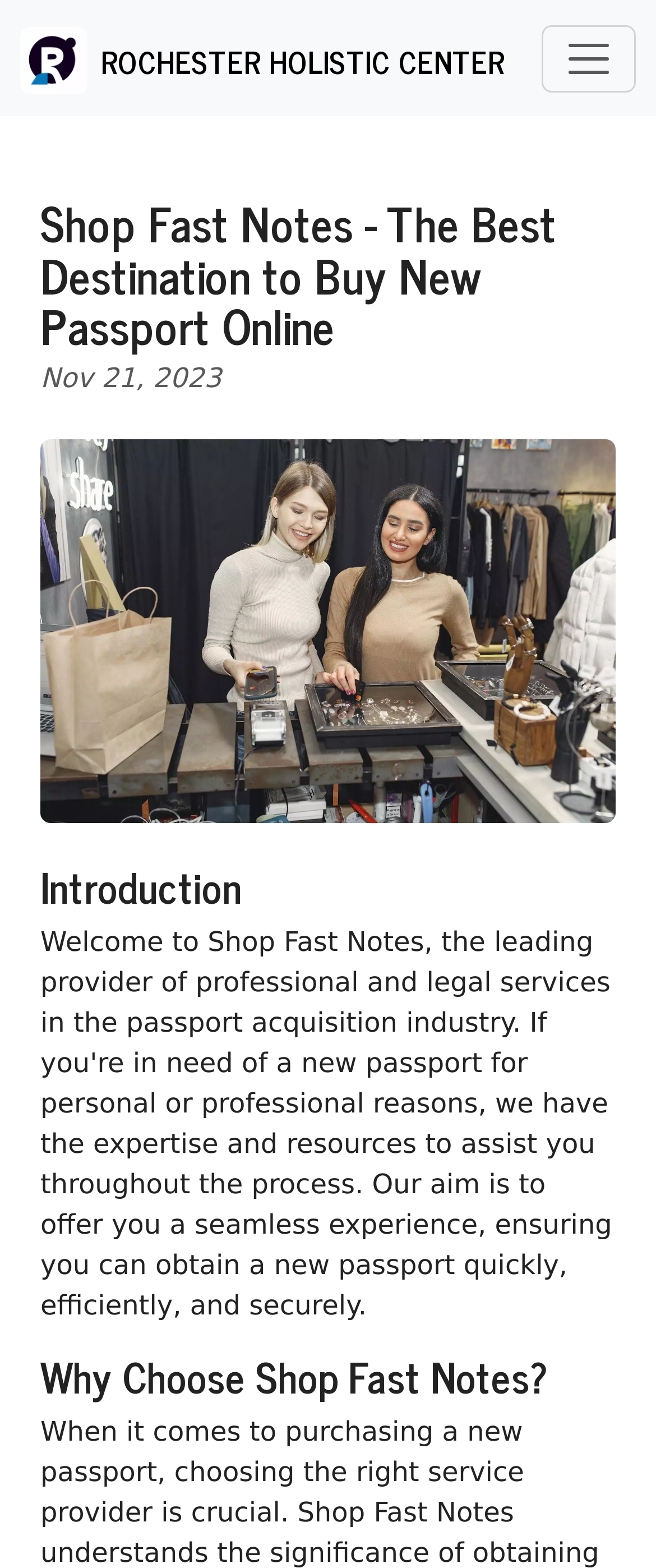Provide a one-word or short-phrase answer to the question:
What is the date displayed on the webpage?

Nov 21, 2023